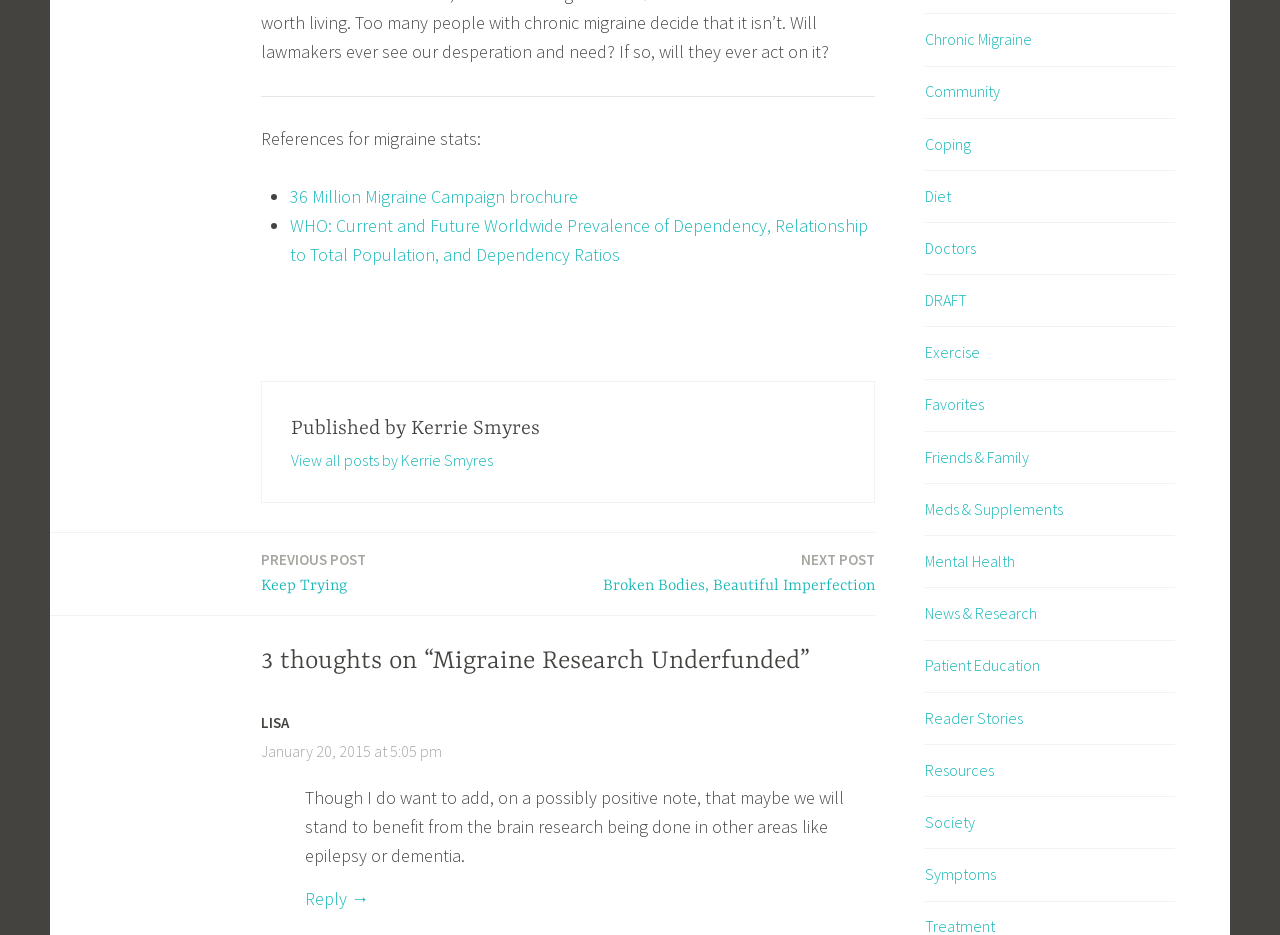What is the title of the previous post?
Please provide a single word or phrase answer based on the image.

Keep Trying